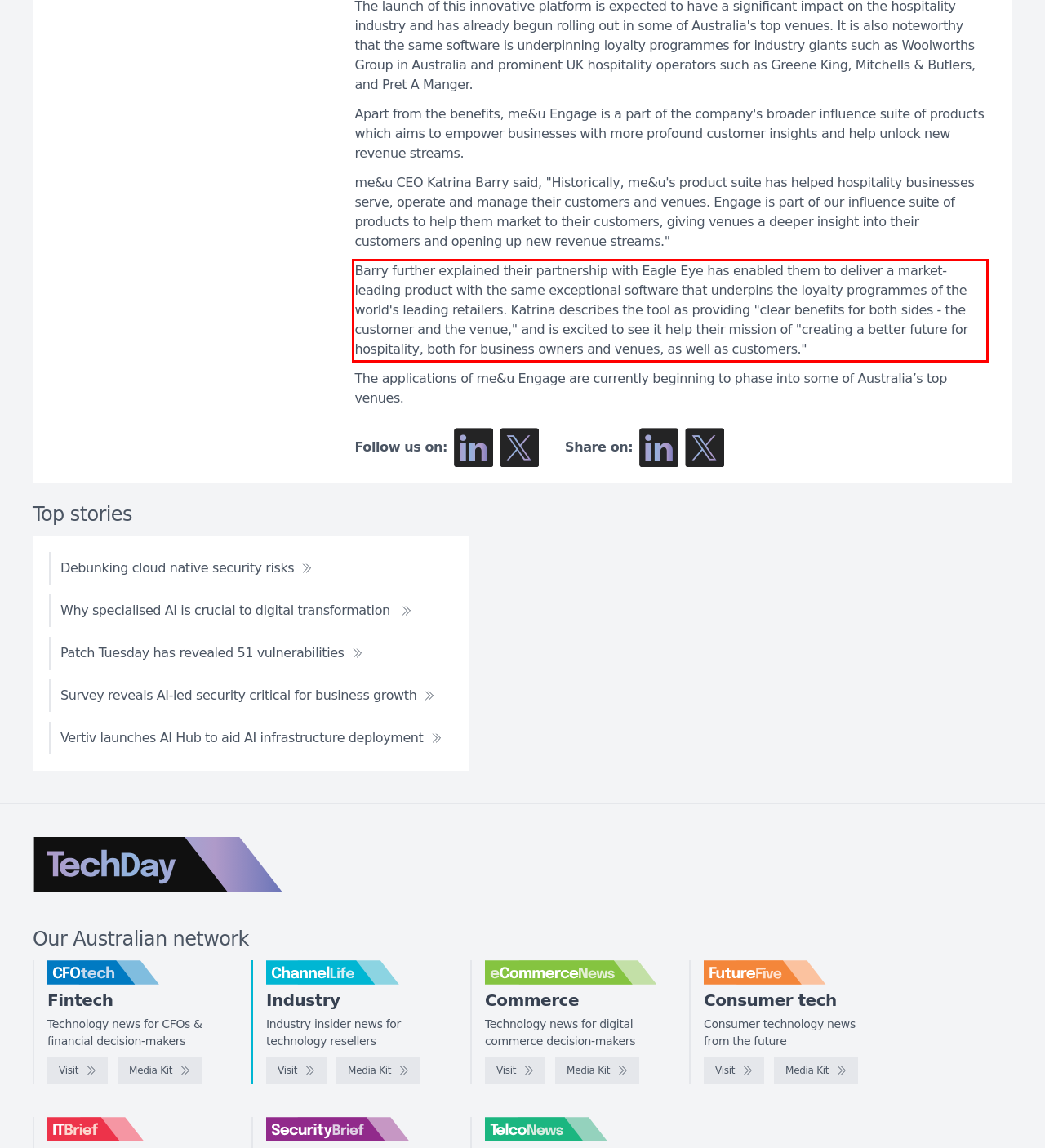Using the provided webpage screenshot, recognize the text content in the area marked by the red bounding box.

Barry further explained their partnership with Eagle Eye has enabled them to deliver a market-leading product with the same exceptional software that underpins the loyalty programmes of the world's leading retailers. Katrina describes the tool as providing "clear benefits for both sides - the customer and the venue," and is excited to see it help their mission of "creating a better future for hospitality, both for business owners and venues, as well as customers."